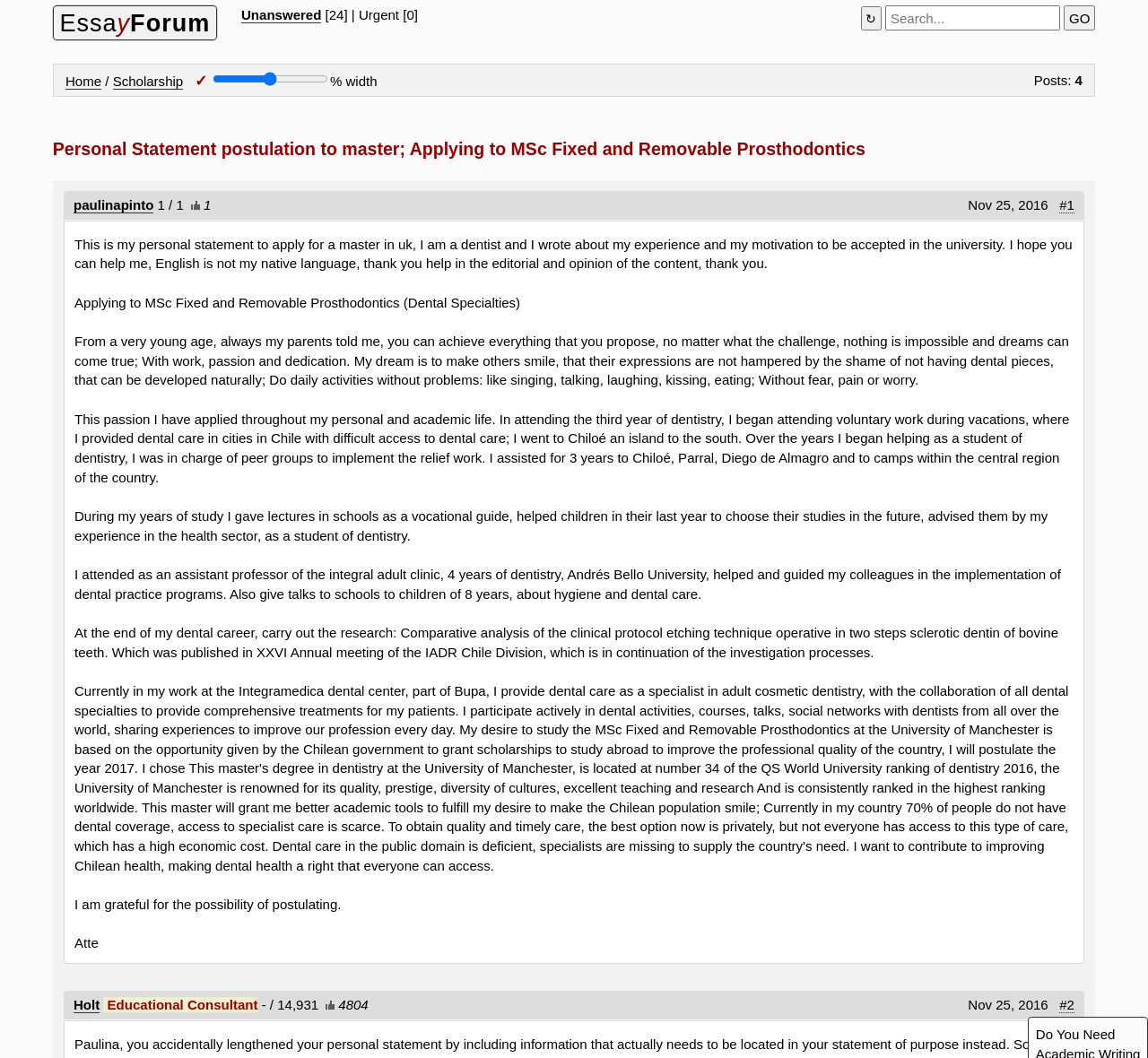Please respond in a single word or phrase: 
What is the purpose of the slider in the webpage?

To adjust width